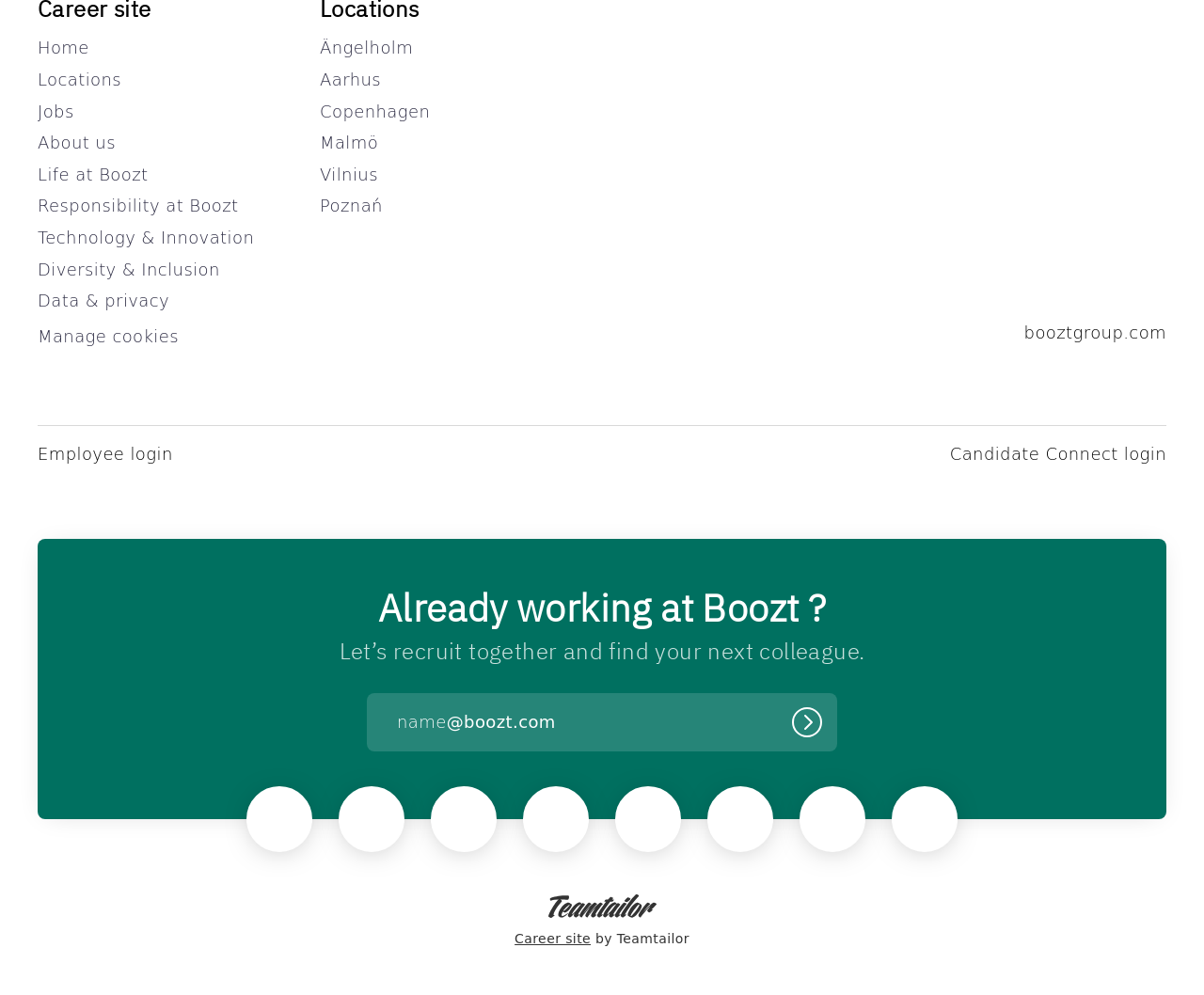What is the theme of the webpage?
Using the visual information, respond with a single word or phrase.

Career and jobs